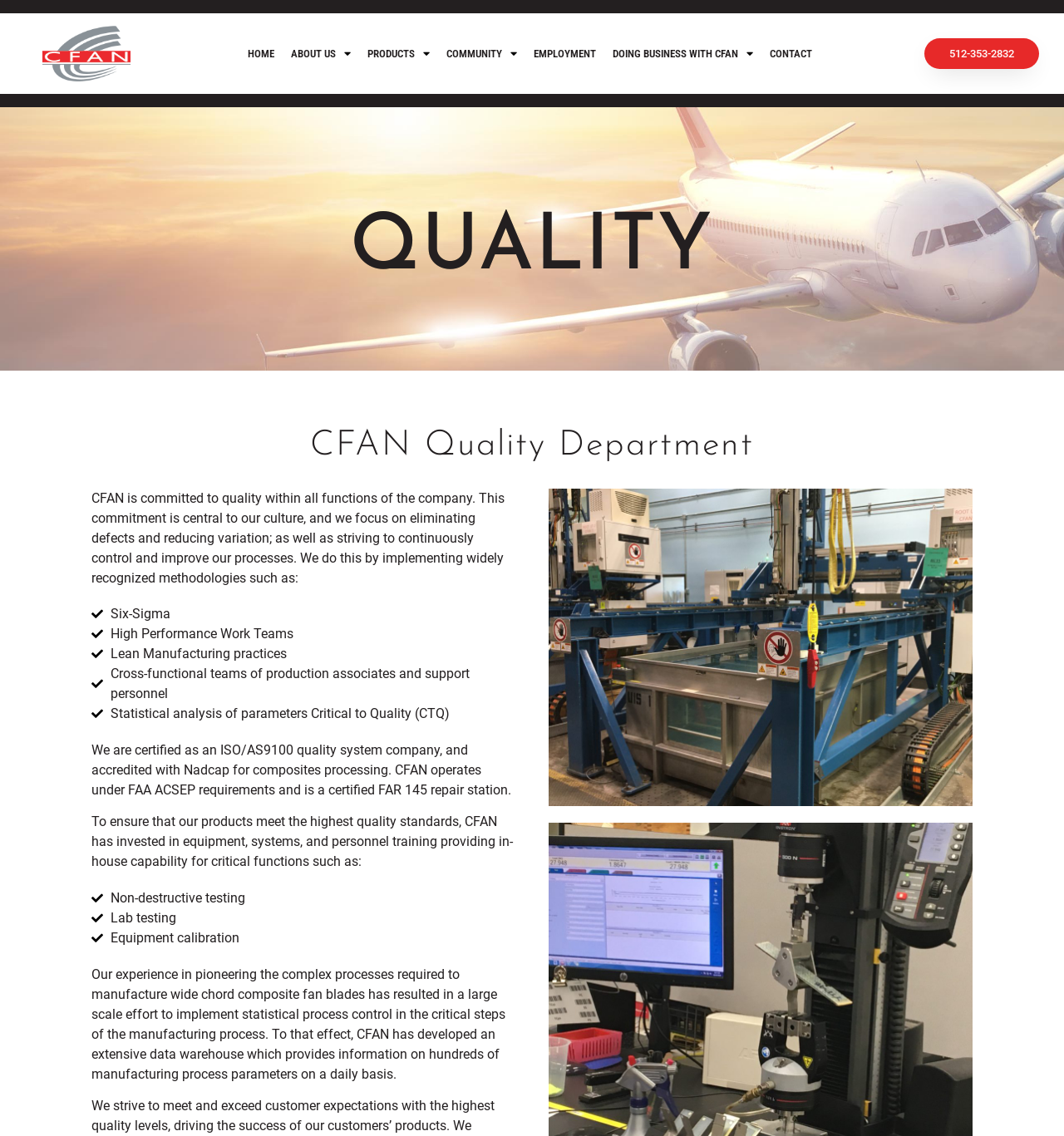Determine the bounding box coordinates for the area you should click to complete the following instruction: "Click the C-Fan full color logo".

[0.04, 0.023, 0.123, 0.072]